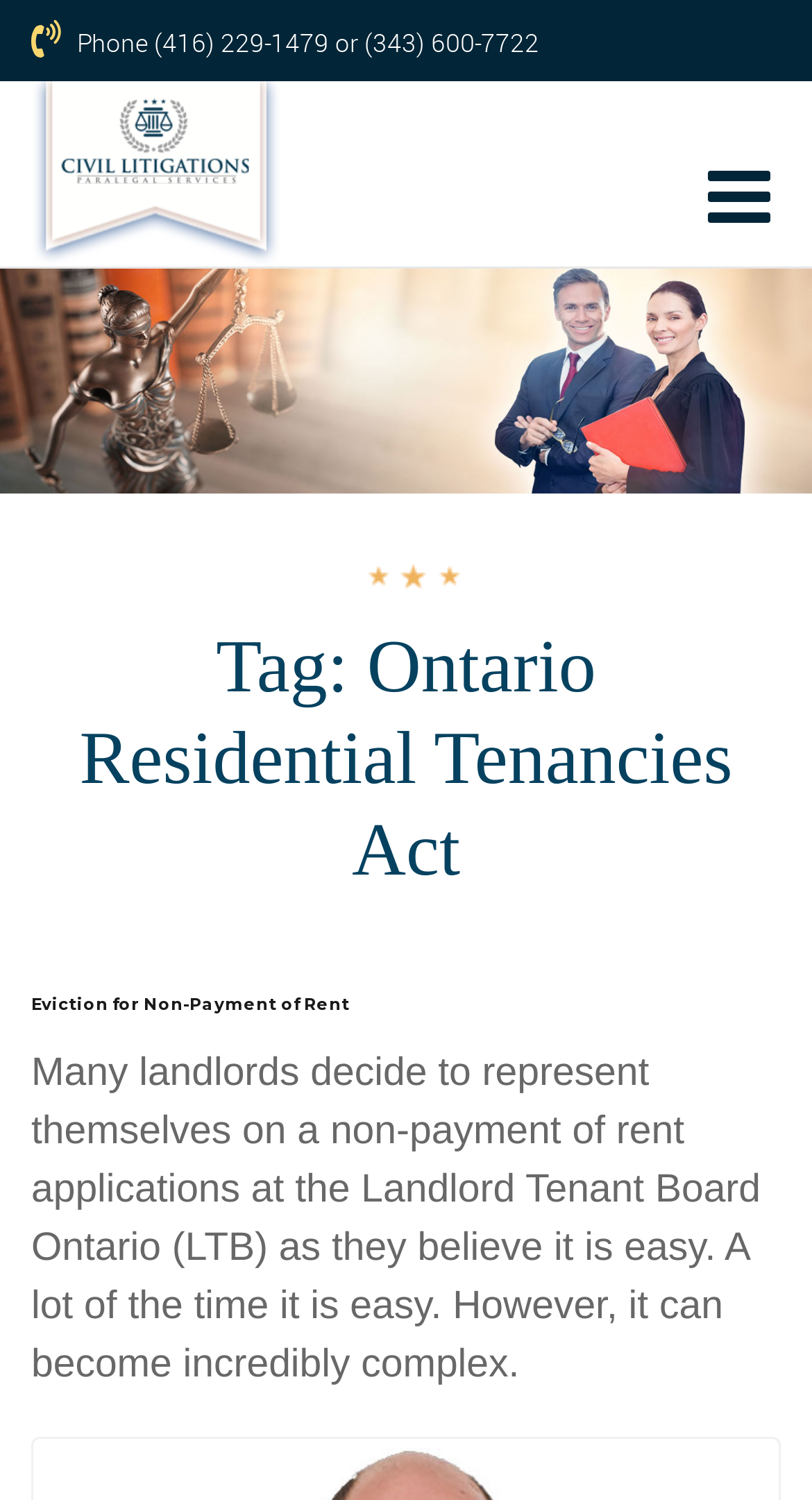Reply to the question with a single word or phrase:
What is the role of the Landlord Tenant Board Ontario (LTB)?

Handling non-payment of rent applications